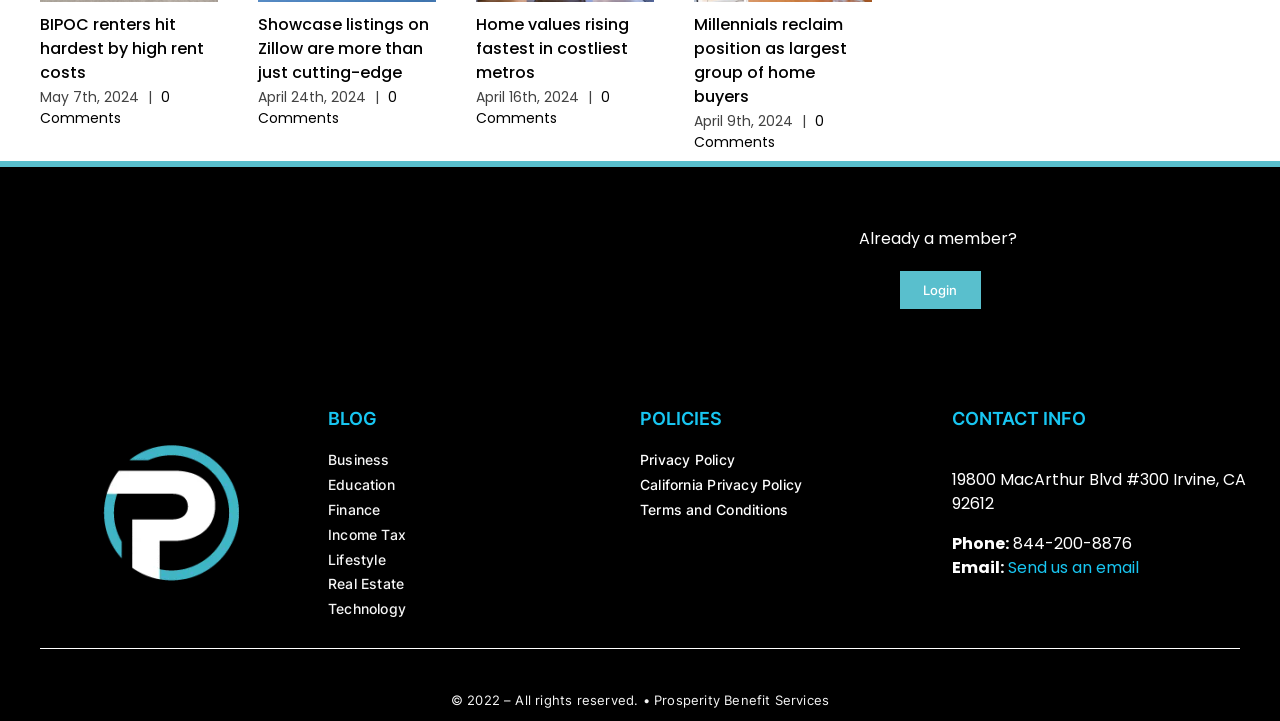Please identify the bounding box coordinates of the element that needs to be clicked to execute the following command: "Contact us". Provide the bounding box using four float numbers between 0 and 1, formatted as [left, top, right, bottom].

None